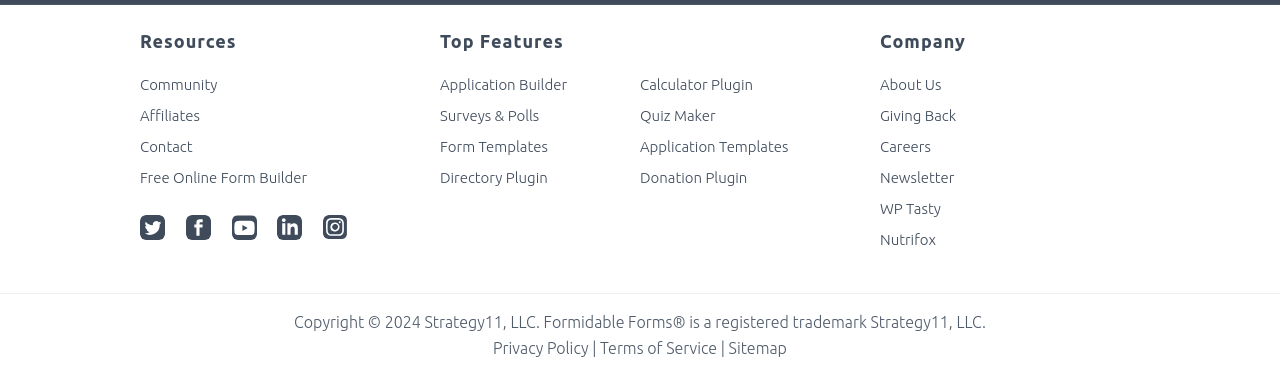Locate the bounding box coordinates of the UI element described by: "Terms of Service". The bounding box coordinates should consist of four float numbers between 0 and 1, i.e., [left, top, right, bottom].

[0.469, 0.901, 0.56, 0.949]